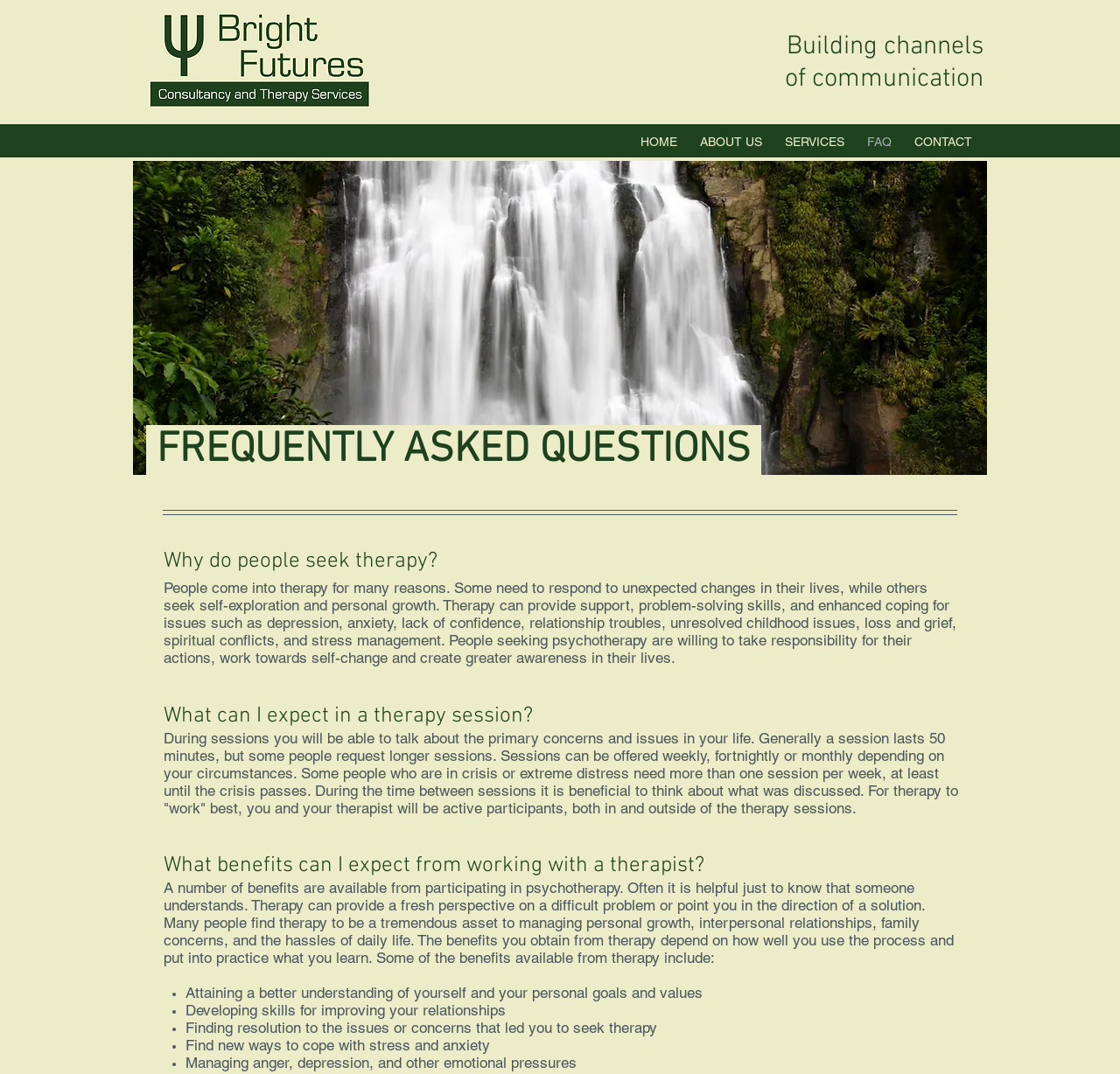Utilize the details in the image to give a detailed response to the question: What are some benefits of working with a therapist?

According to the StaticText element with bounding box coordinates [0.146, 0.818, 0.852, 0.899], some benefits of working with a therapist include attaining a better understanding of oneself, developing skills for improving relationships, finding resolution to issues, and finding new ways to cope with stress and anxiety.